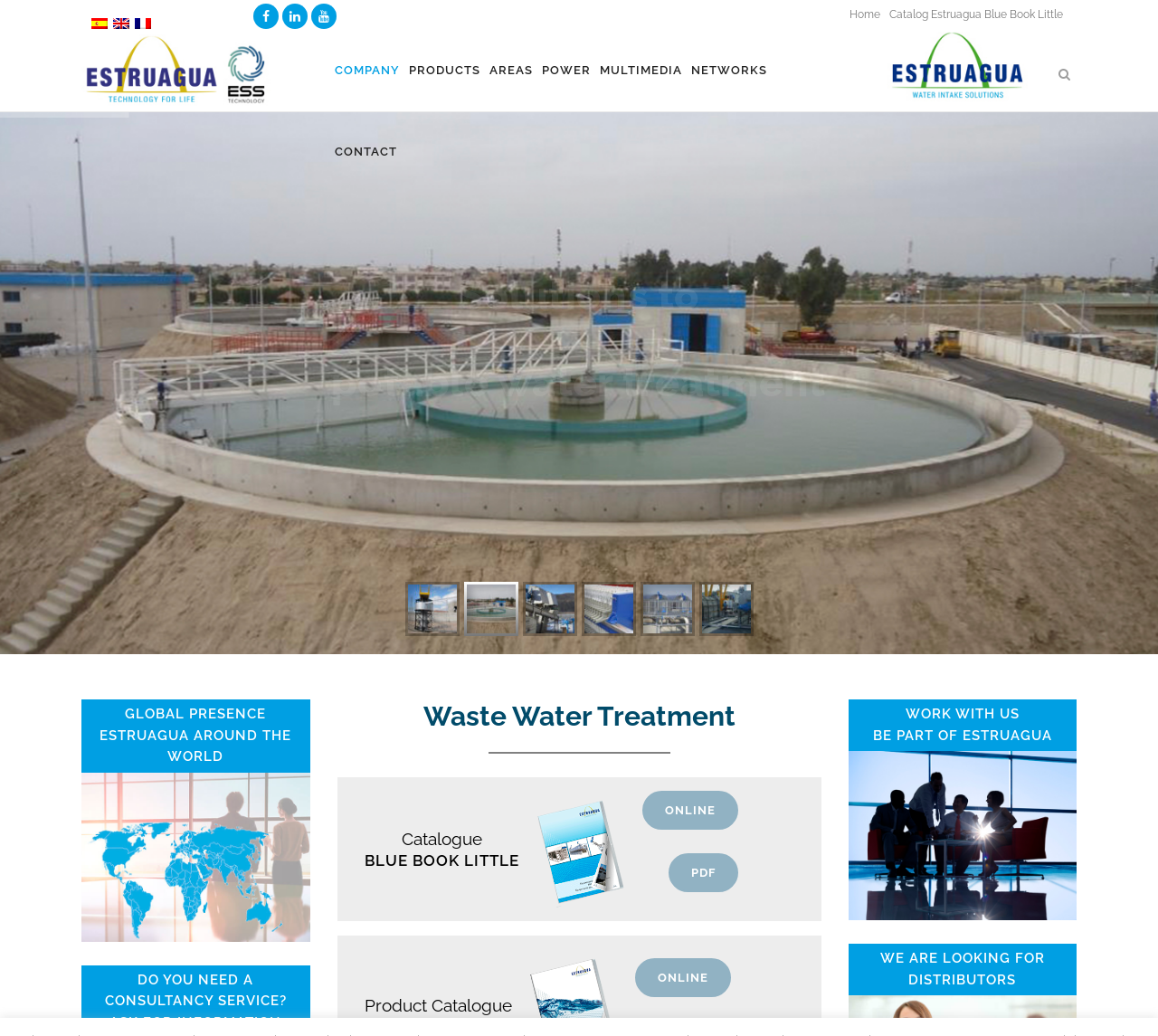Locate the bounding box coordinates of the region to be clicked to comply with the following instruction: "Switch to Spanish". The coordinates must be four float numbers between 0 and 1, in the form [left, top, right, bottom].

[0.077, 0.011, 0.095, 0.032]